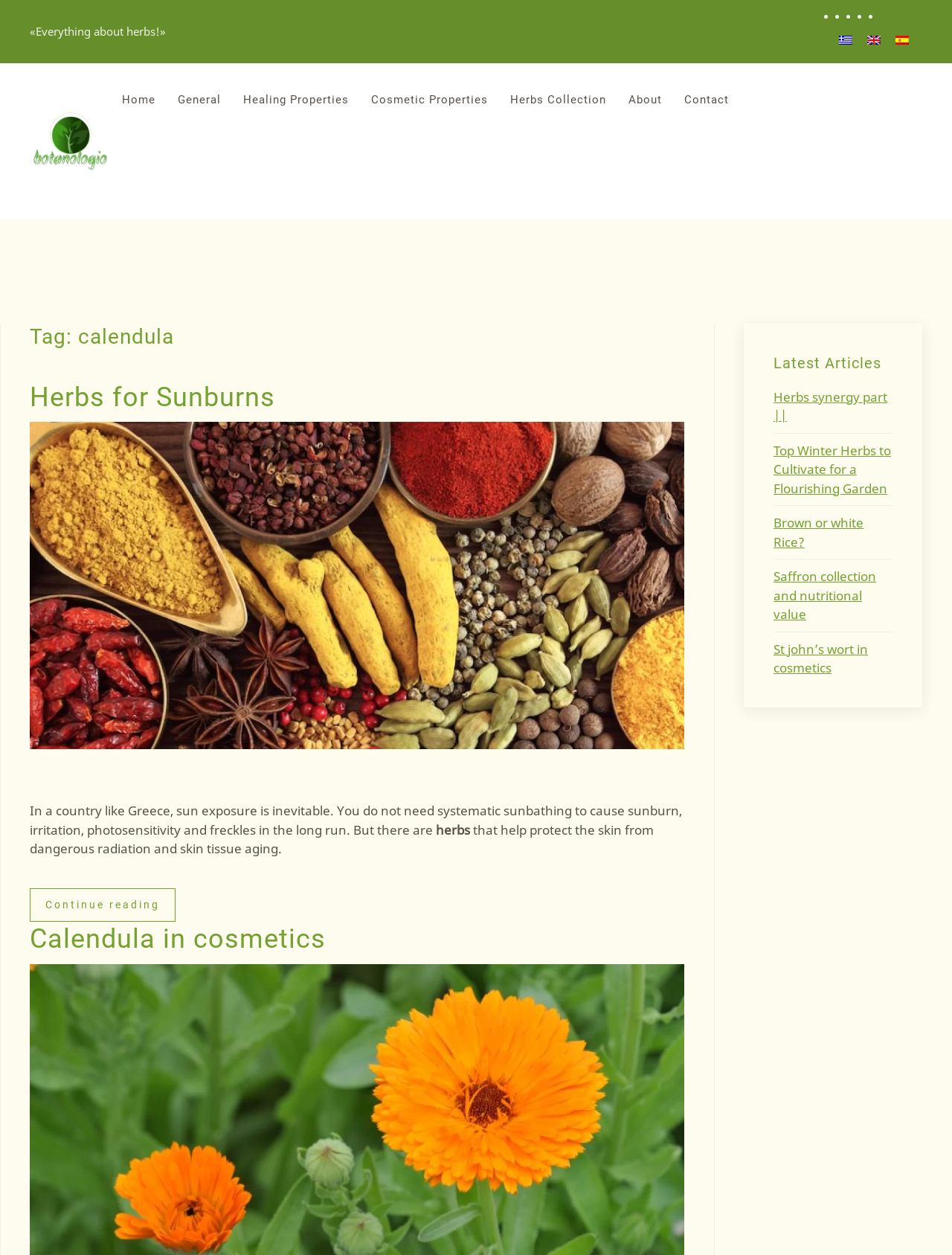Can you specify the bounding box coordinates of the area that needs to be clicked to fulfill the following instruction: "Contact the website"?

[0.707, 0.05, 0.777, 0.109]